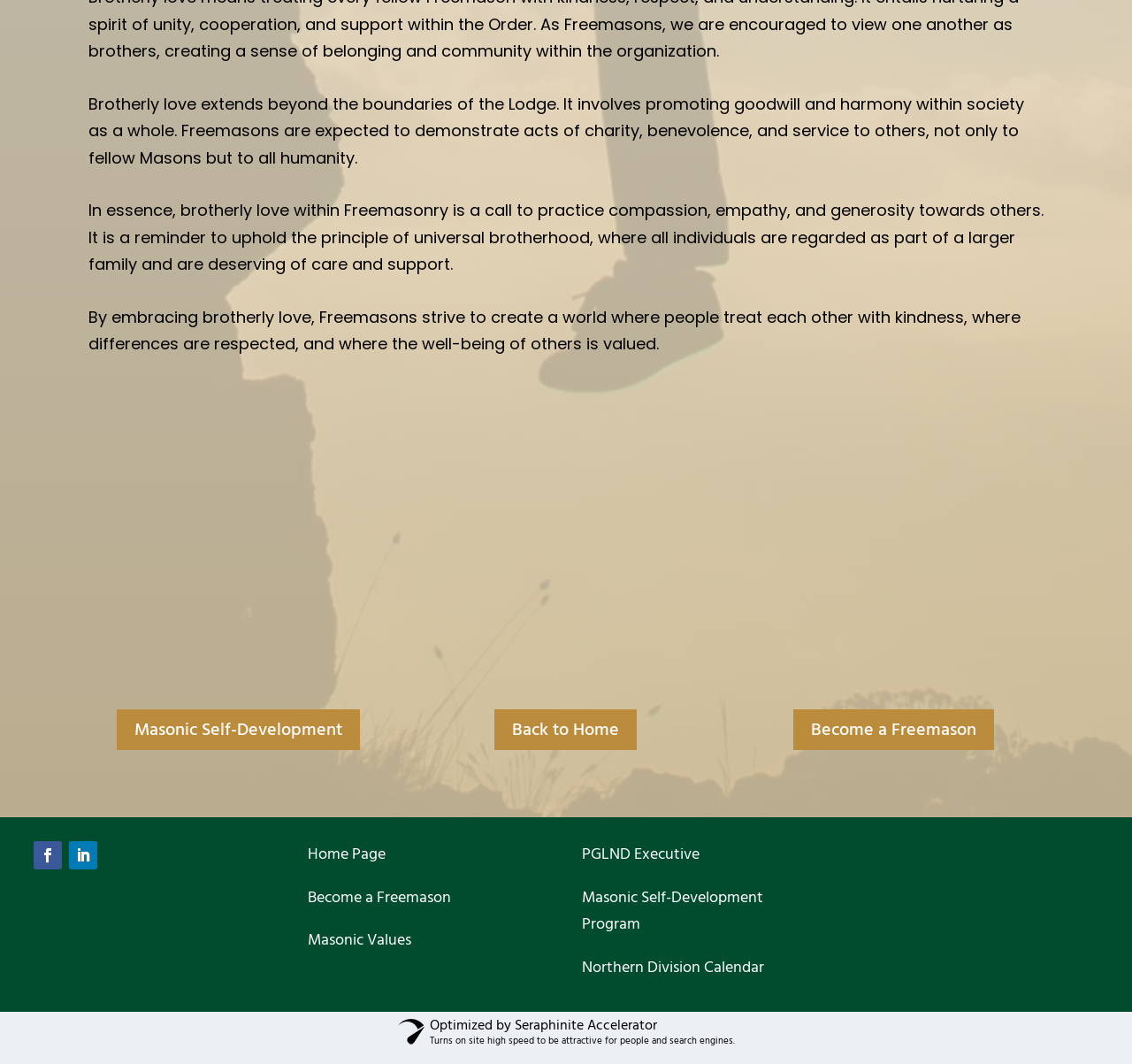Answer in one word or a short phrase: 
What is depicted in the image at the top of the webpage?

Masonic brotherly love